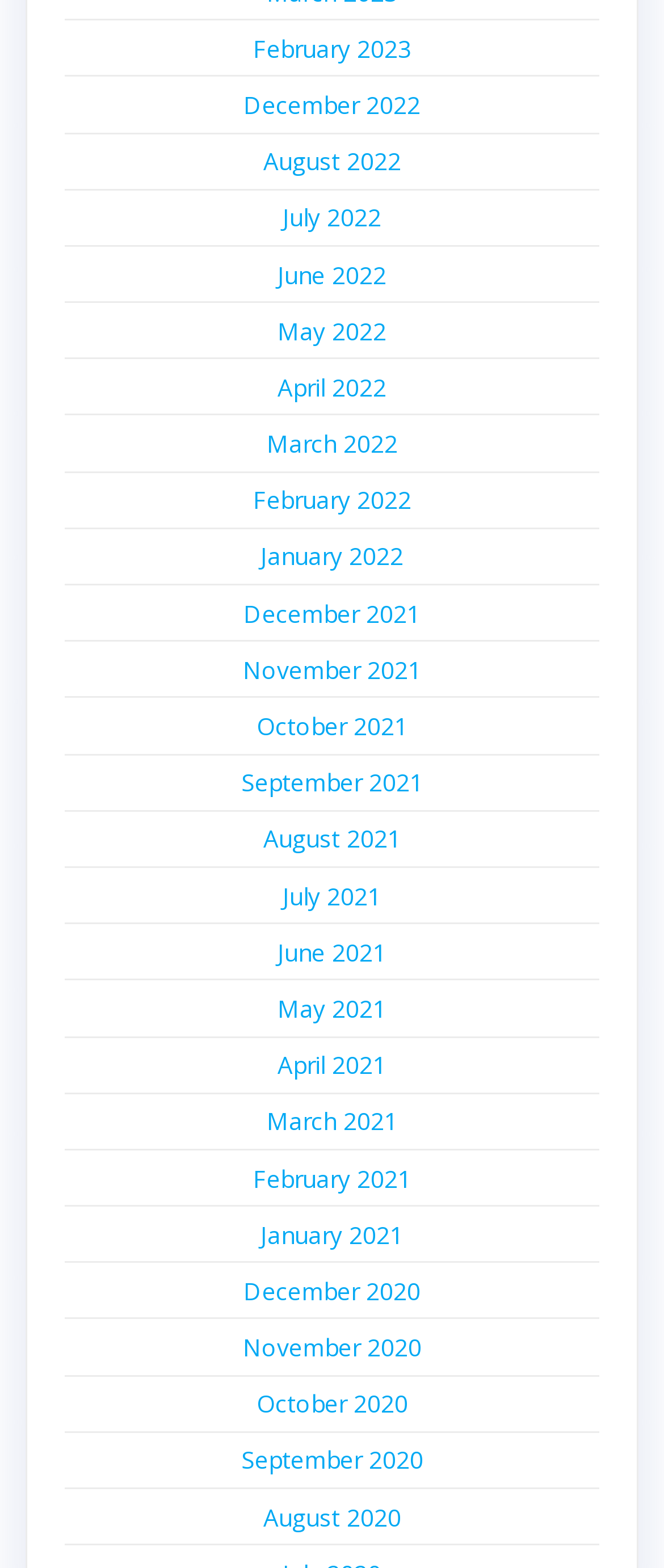What is the earliest month listed?
Identify the answer in the screenshot and reply with a single word or phrase.

August 2020